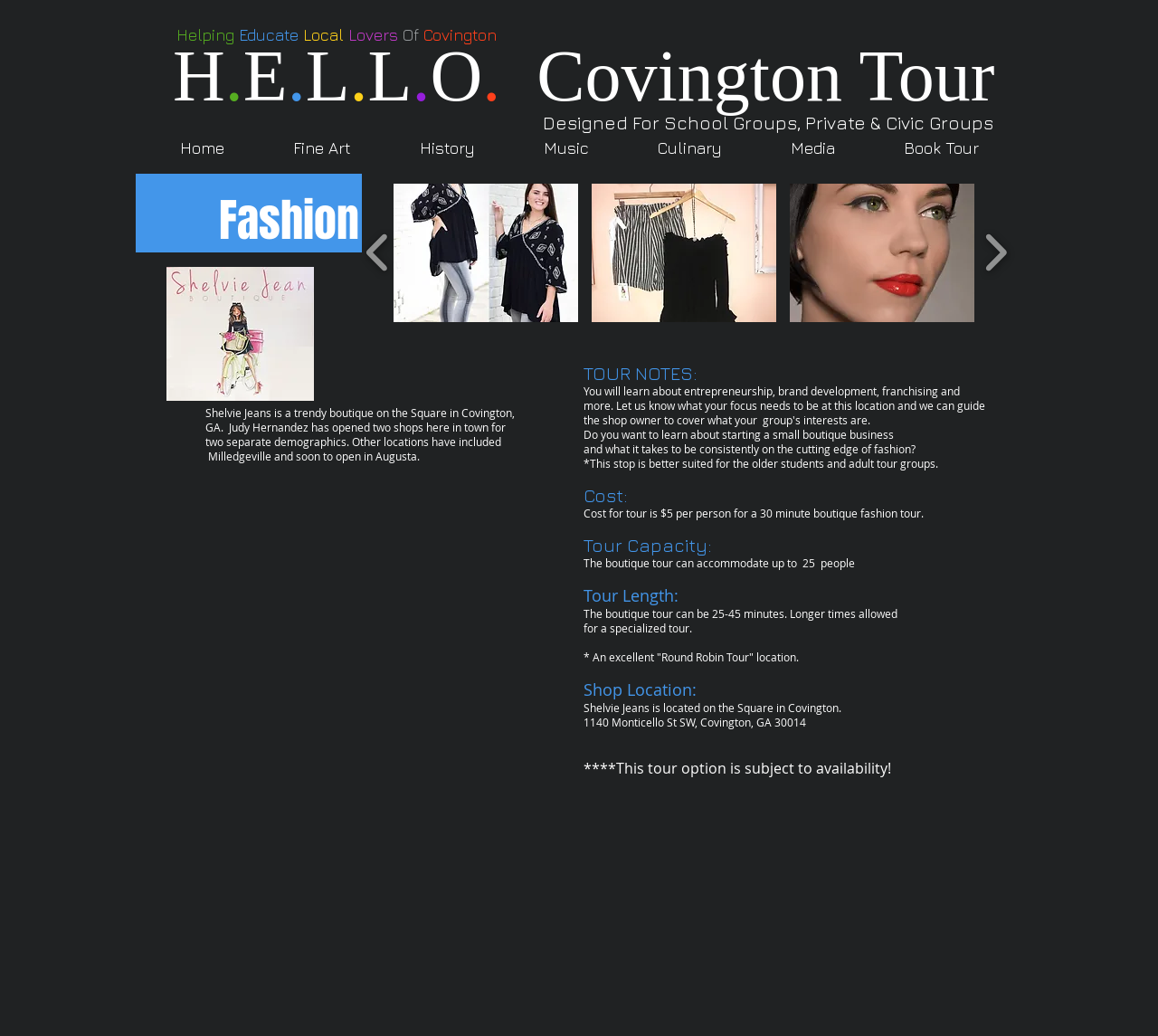Provide a single word or phrase answer to the question: 
What is the location of Shelvie Jeans?

1140 Monticello St SW, Covington, GA 30014